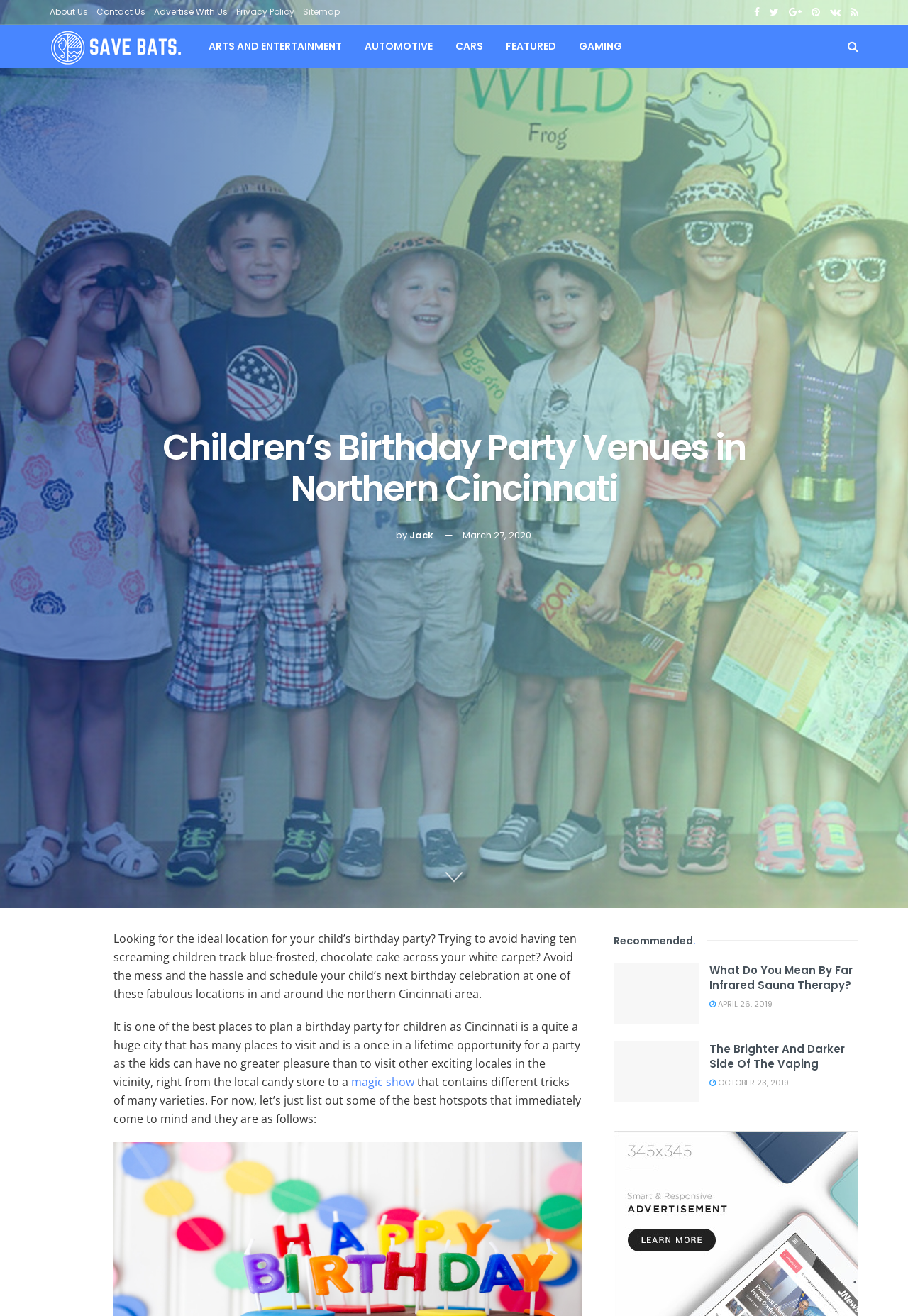How many articles are listed on the webpage?
Based on the image, respond with a single word or phrase.

2